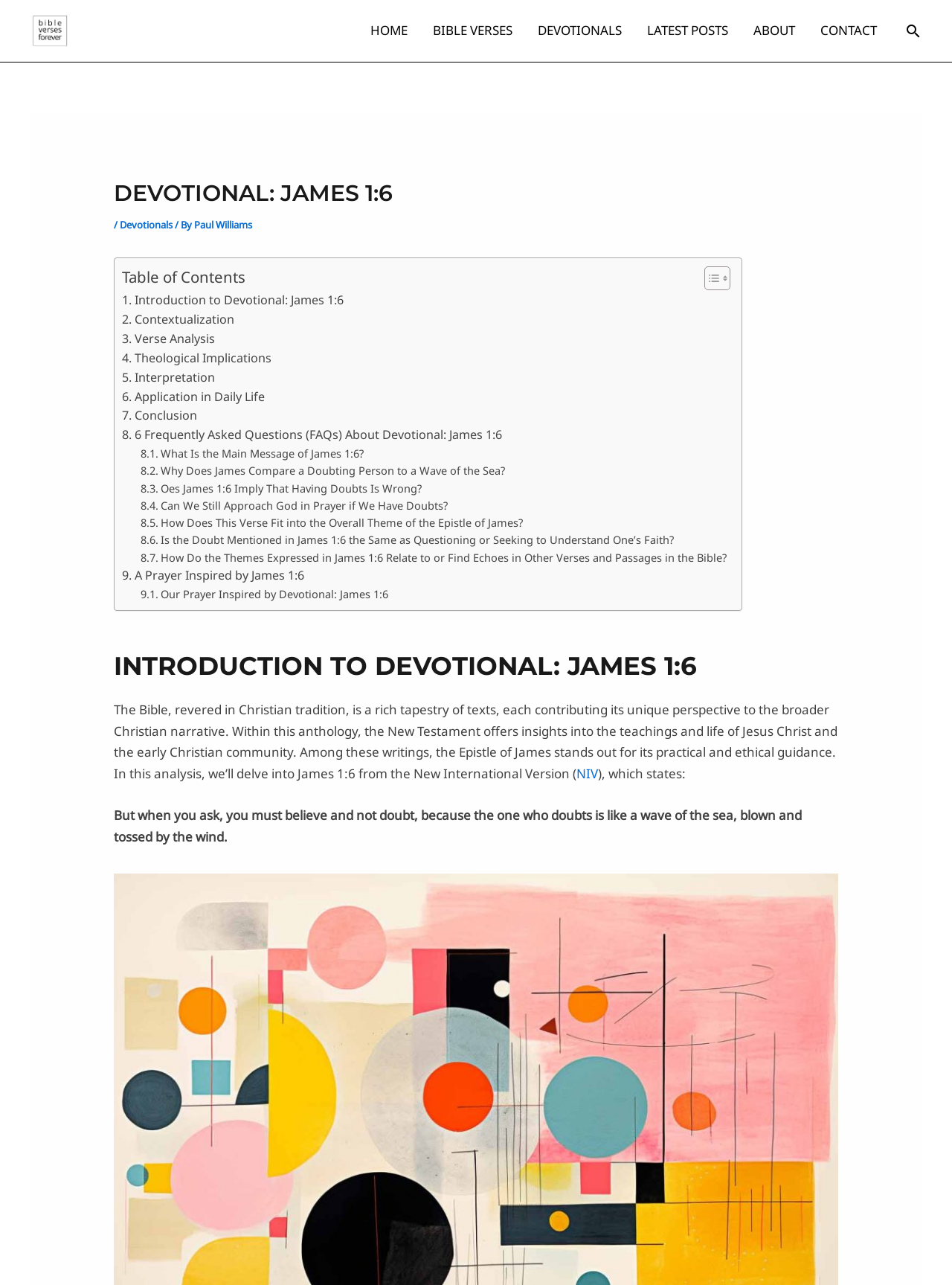Given the webpage screenshot and the description, determine the bounding box coordinates (top-left x, top-left y, bottom-right x, bottom-right y) that define the location of the UI element matching this description: BIBLE VERSES

[0.441, 0.004, 0.552, 0.044]